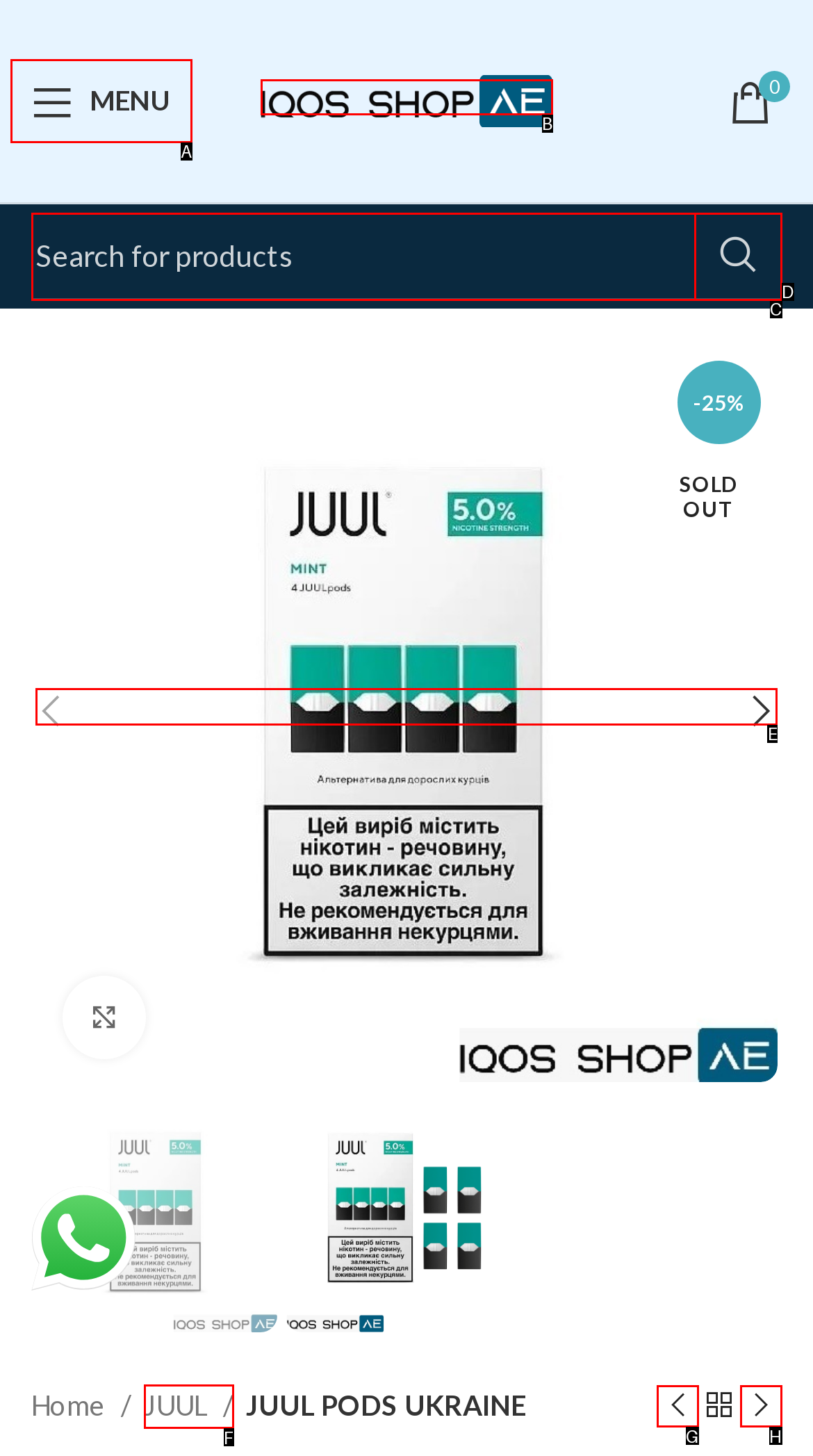To achieve the task: View JUUL PODS MINT product details, which HTML element do you need to click?
Respond with the letter of the correct option from the given choices.

E